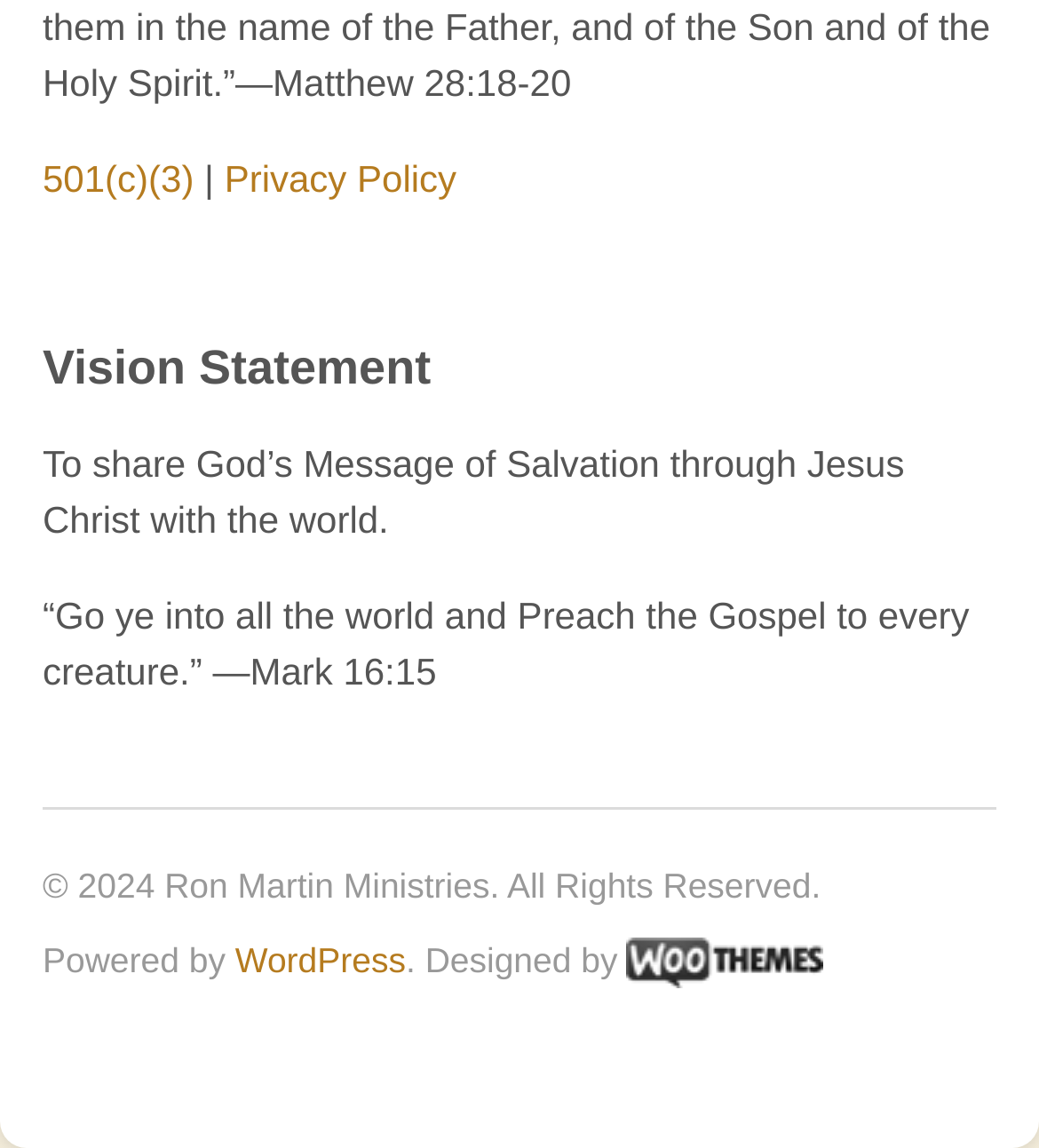Who designed the website?
Utilize the information in the image to give a detailed answer to the question.

The website was designed by Woo Themes, as mentioned in the footer section of the webpage.